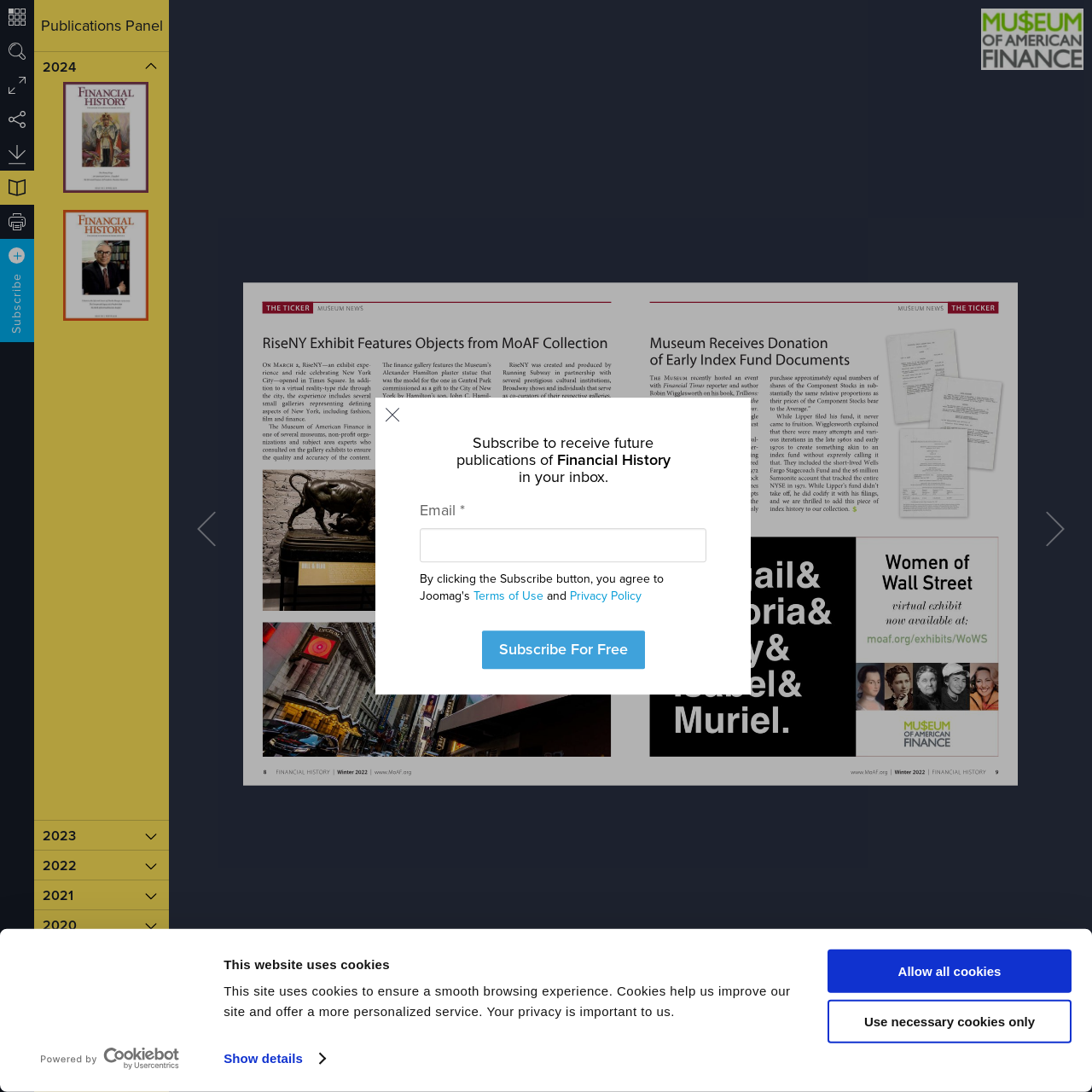Provide a one-word or short-phrase response to the question:
What is required to subscribe?

Email